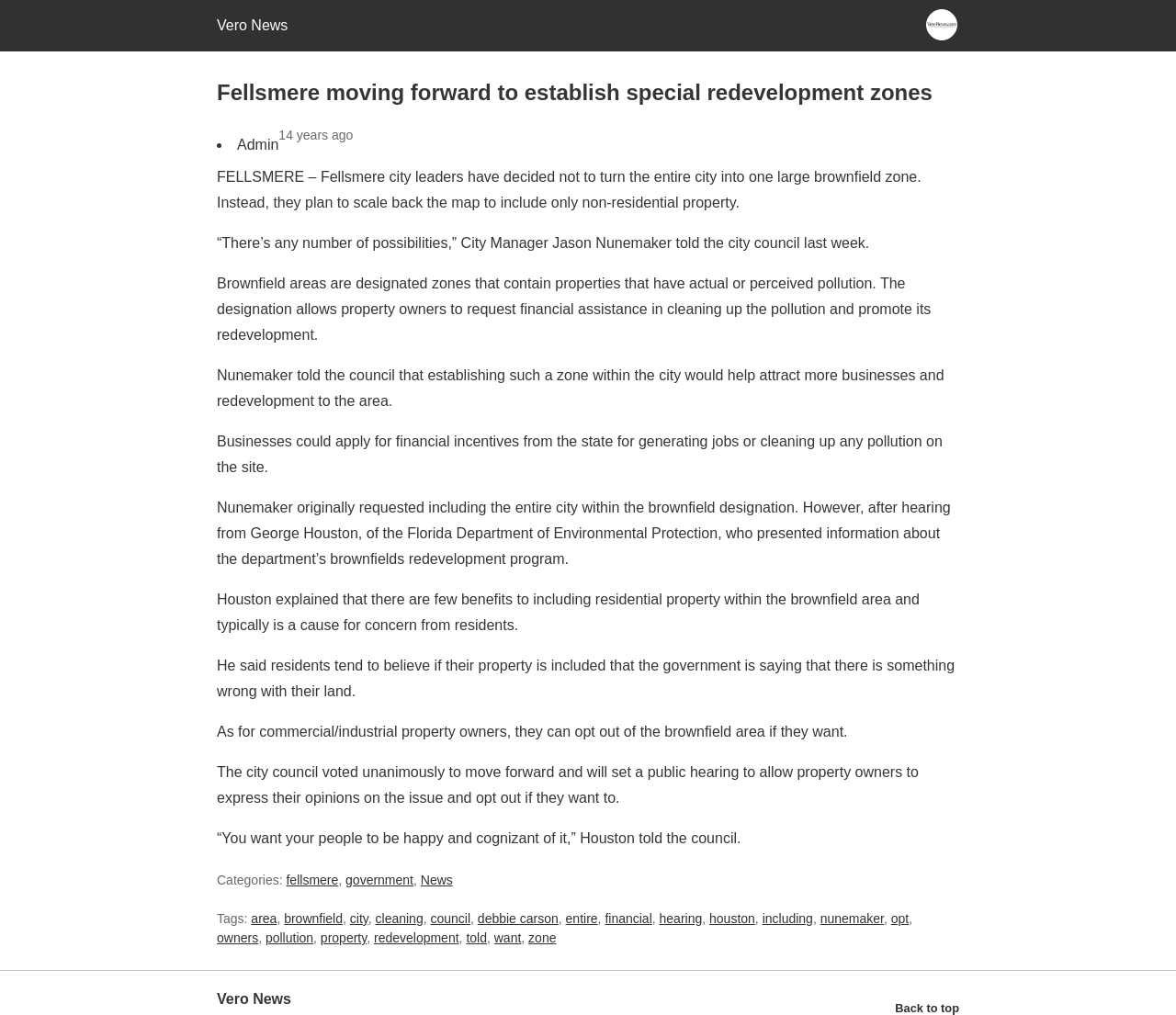Pinpoint the bounding box coordinates of the element that must be clicked to accomplish the following instruction: "Visit the Fellsmere category page". The coordinates should be in the format of four float numbers between 0 and 1, i.e., [left, top, right, bottom].

[0.243, 0.86, 0.288, 0.874]